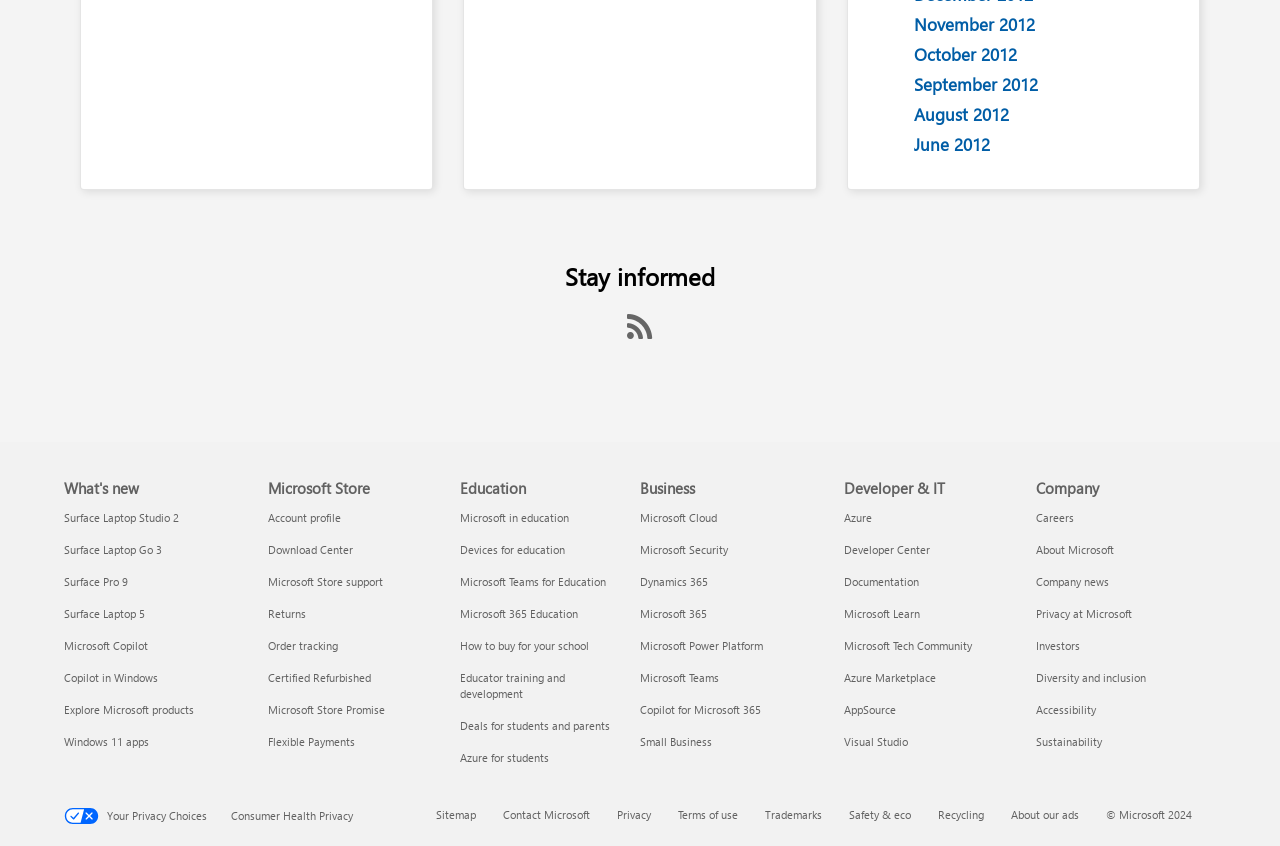Based on the element description November 2010, identify the bounding box coordinates for the UI element. The coordinates should be in the format (top-left x, top-left y, bottom-right x, bottom-right y) and within the 0 to 1 range.

[0.714, 0.689, 0.808, 0.715]